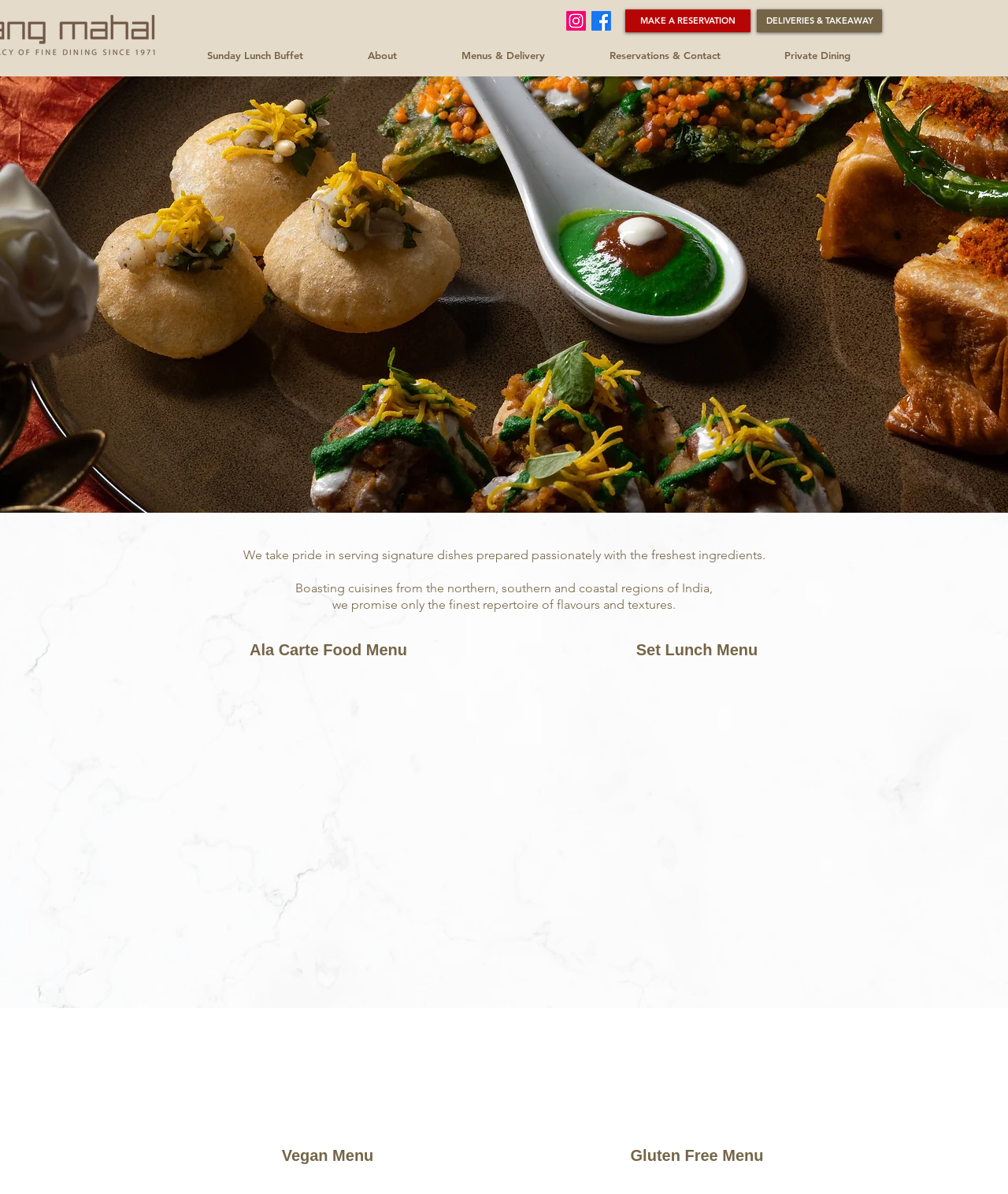Provide the bounding box coordinates of the HTML element described by the text: "Private Dining".

[0.746, 0.037, 0.875, 0.056]